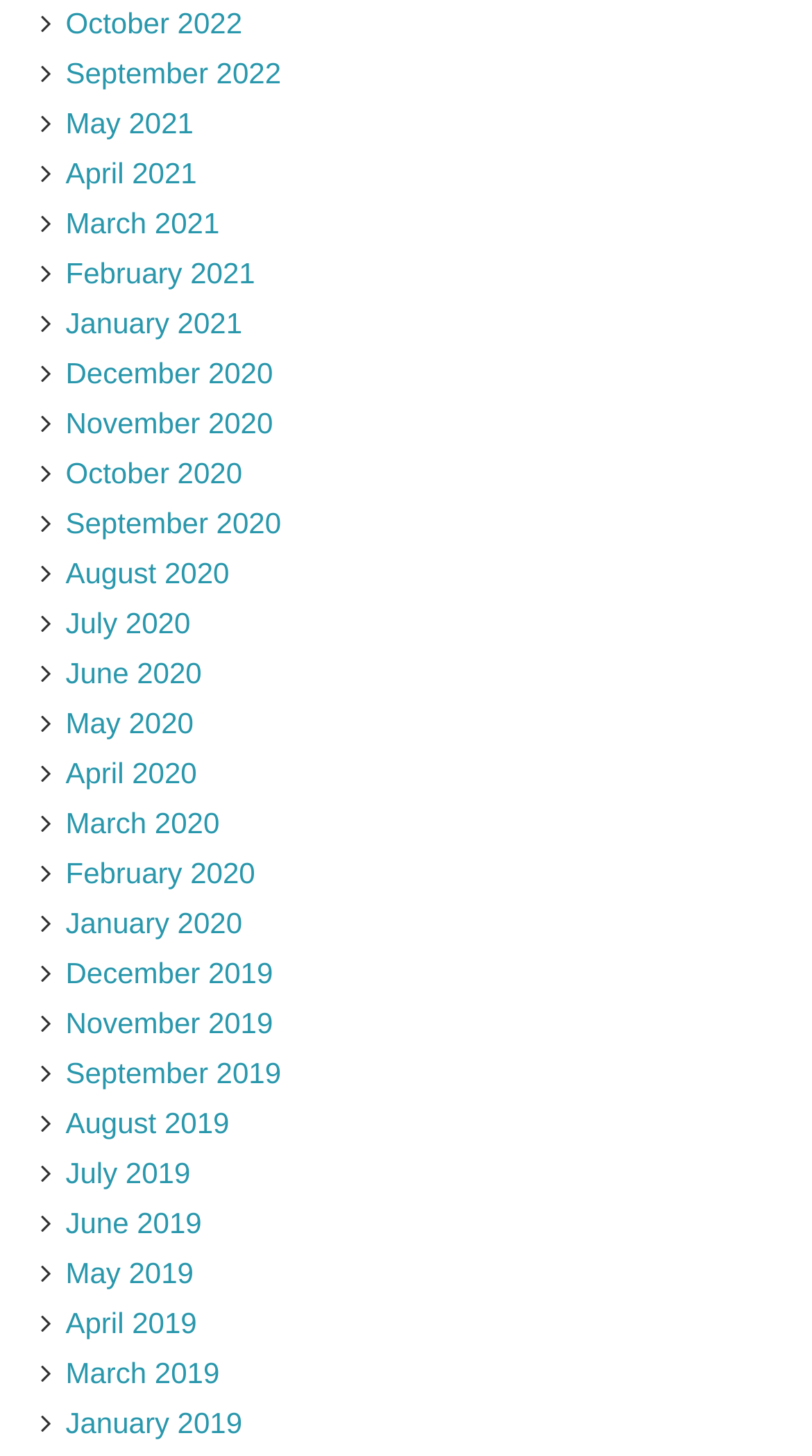Can you determine the bounding box coordinates of the area that needs to be clicked to fulfill the following instruction: "view January 2019"?

[0.081, 0.965, 0.298, 0.988]